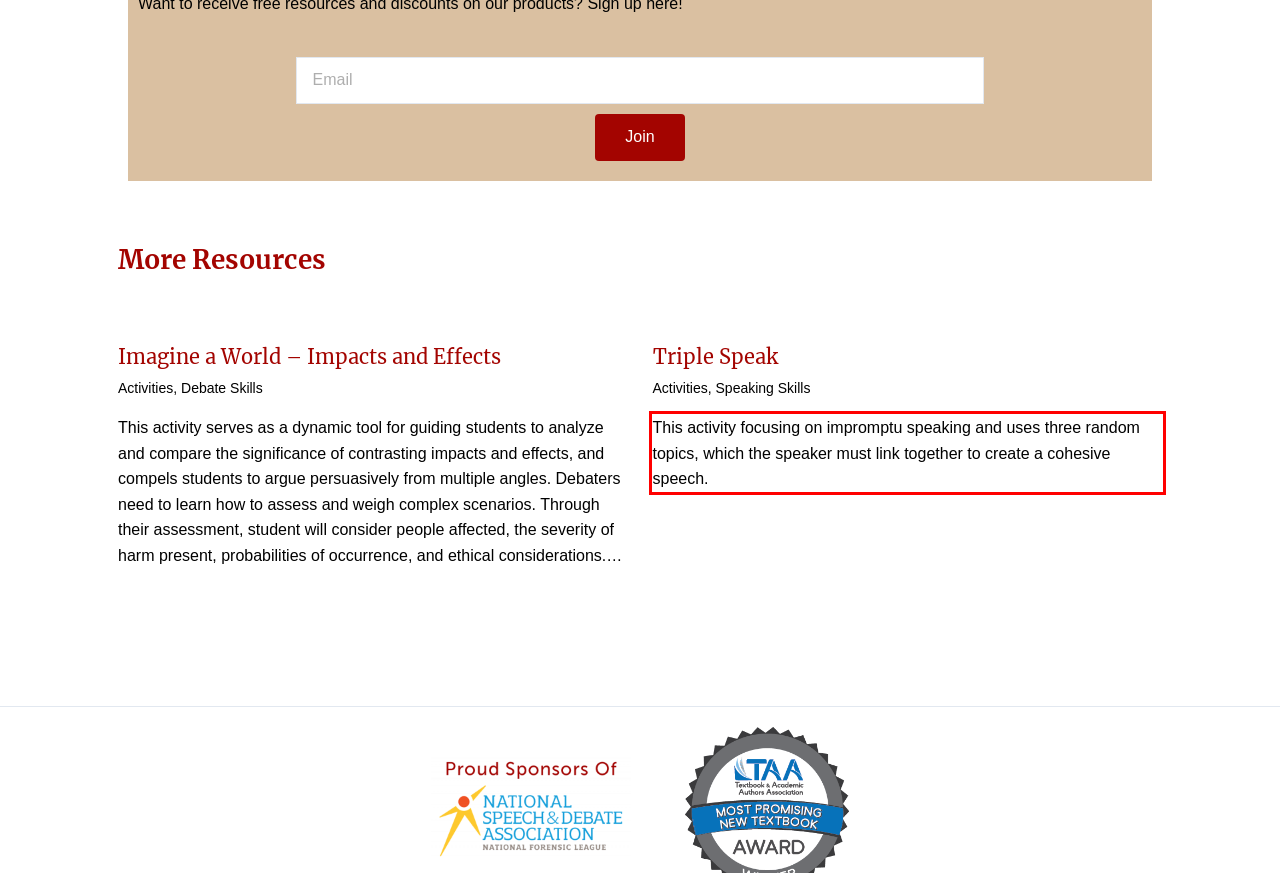From the screenshot of the webpage, locate the red bounding box and extract the text contained within that area.

This activity focusing on impromptu speaking and uses three random topics, which the speaker must link together to create a cohesive speech.